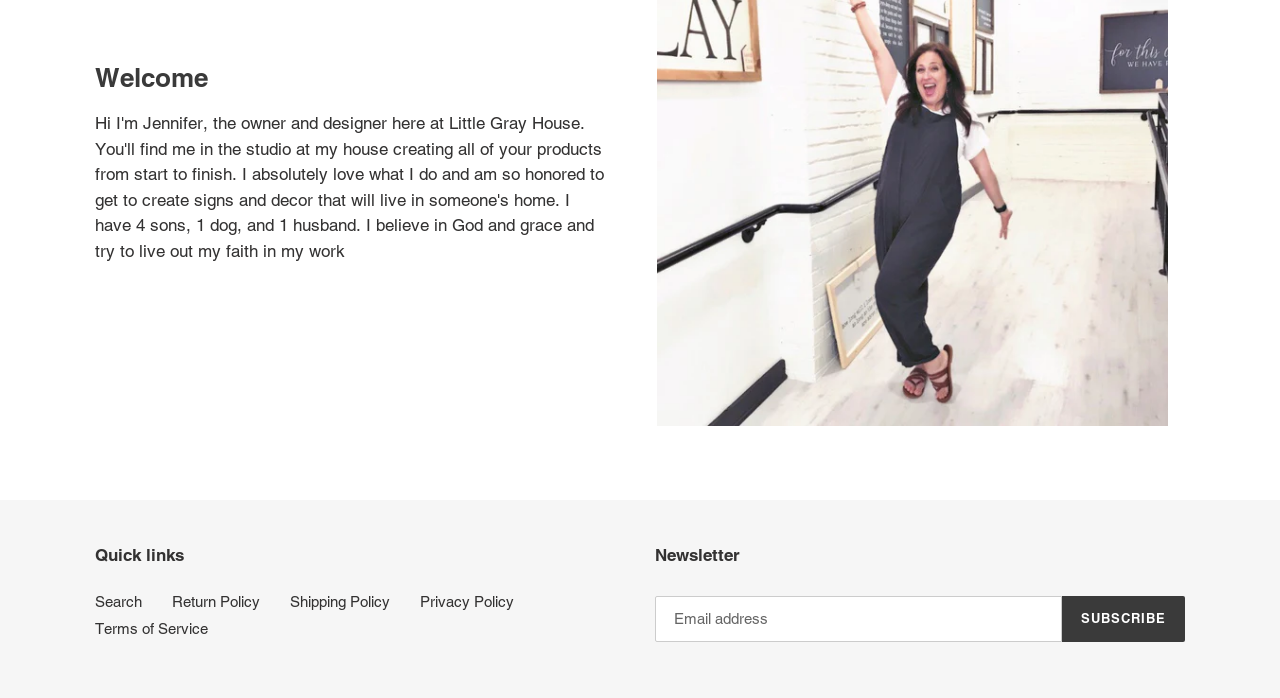Review the image closely and give a comprehensive answer to the question: What is required to subscribe to the newsletter?

To subscribe to the newsletter, an email address is required because there is a textbox element with the description 'Email address' and the 'required' attribute set to True, indicating that it must be filled in to subscribe.